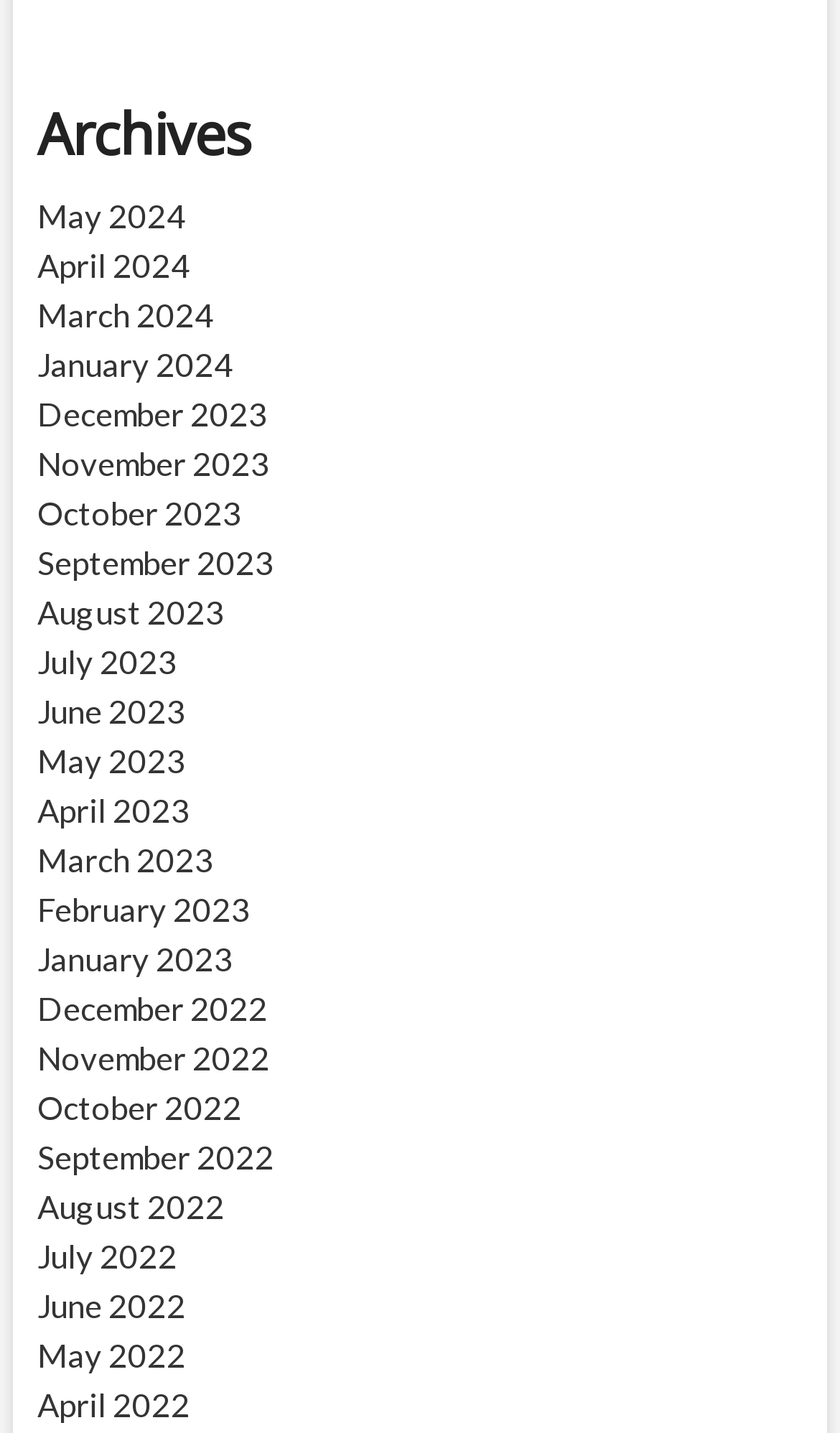Specify the bounding box coordinates for the region that must be clicked to perform the given instruction: "view archives for May 2024".

[0.044, 0.137, 0.221, 0.164]